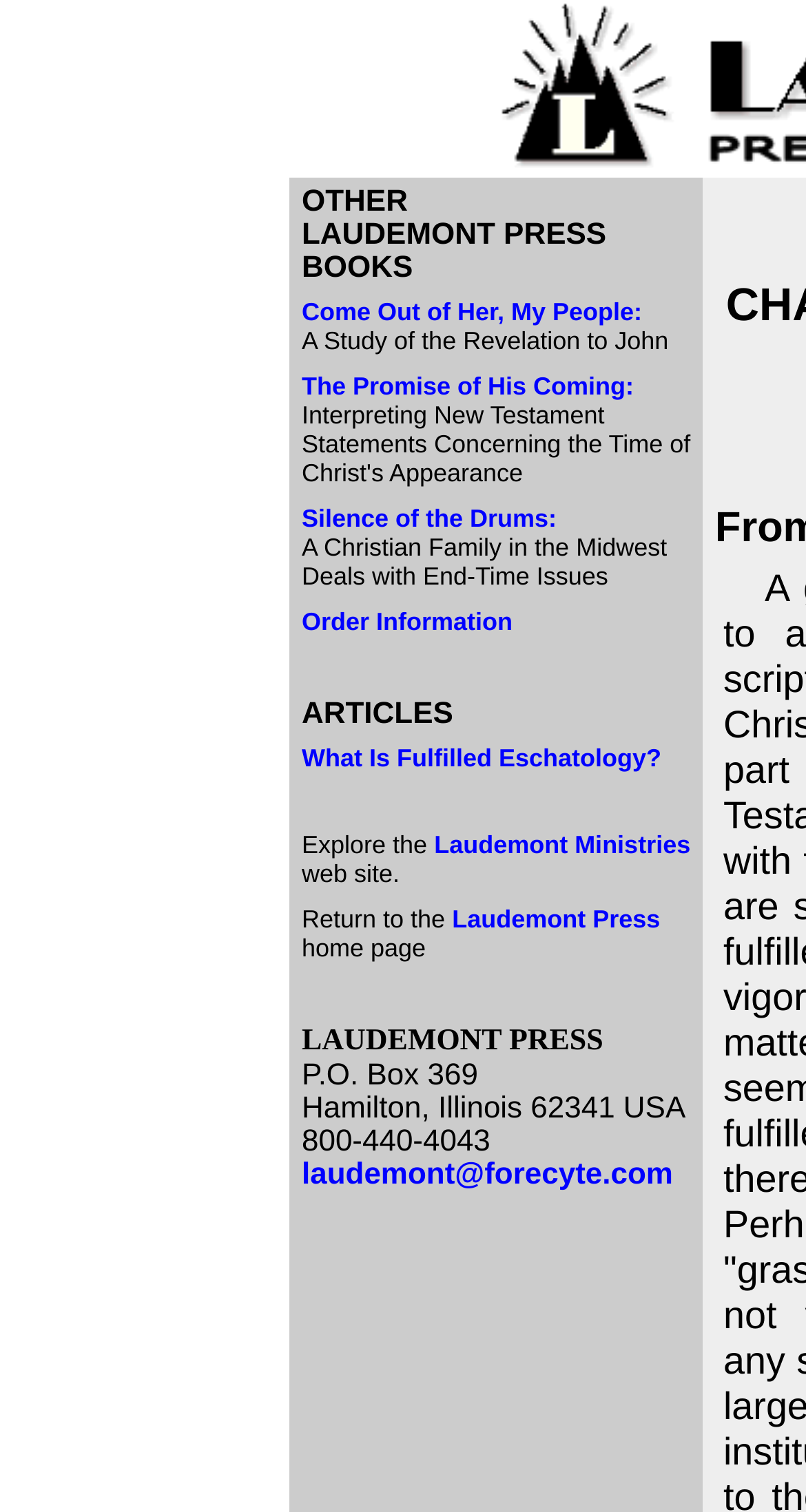Provide a brief response to the question below using one word or phrase:
What is the title of the book on this webpage?

With Unveiled Face